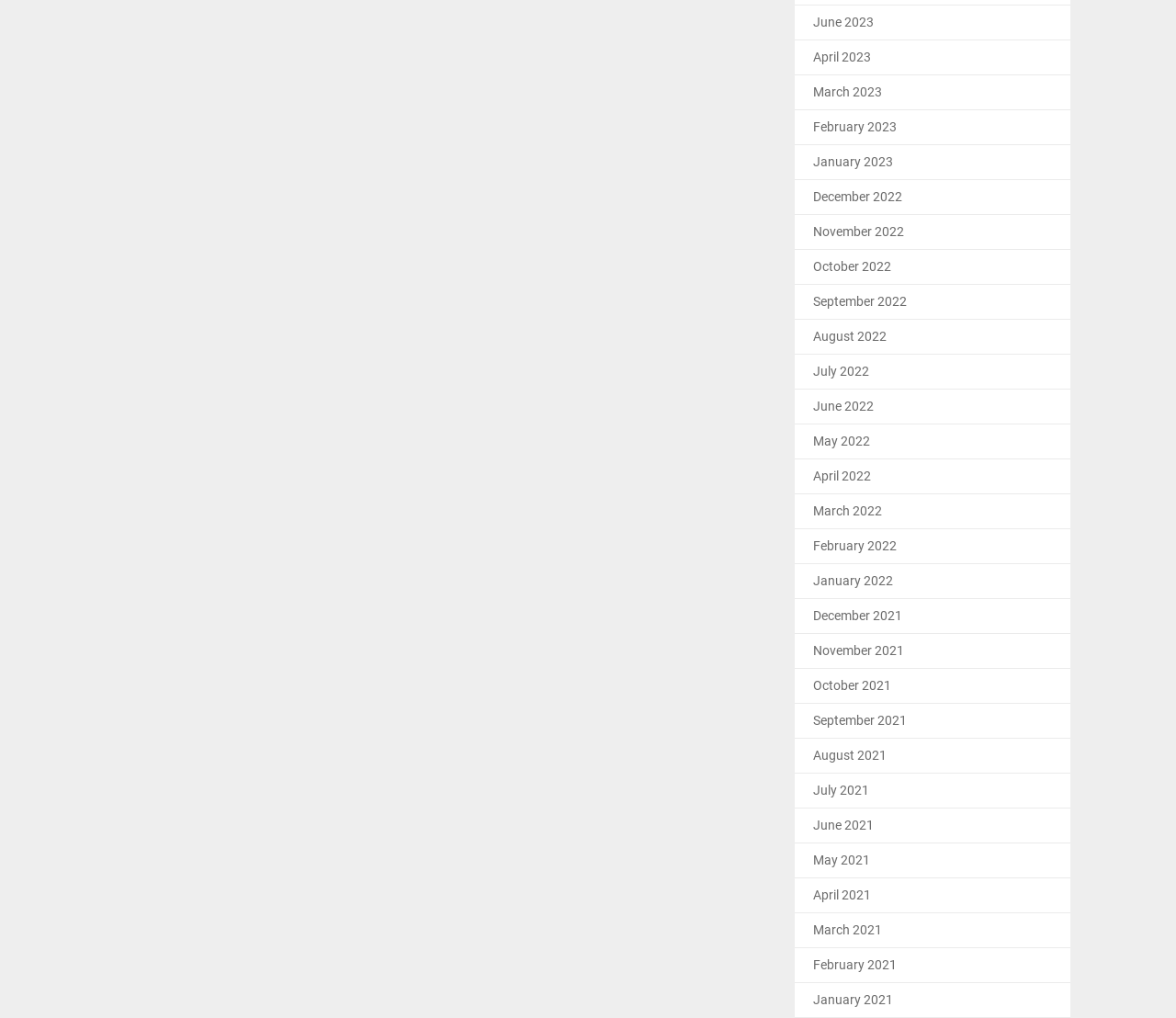Determine the bounding box coordinates for the region that must be clicked to execute the following instruction: "view April 2022".

[0.691, 0.46, 0.741, 0.474]